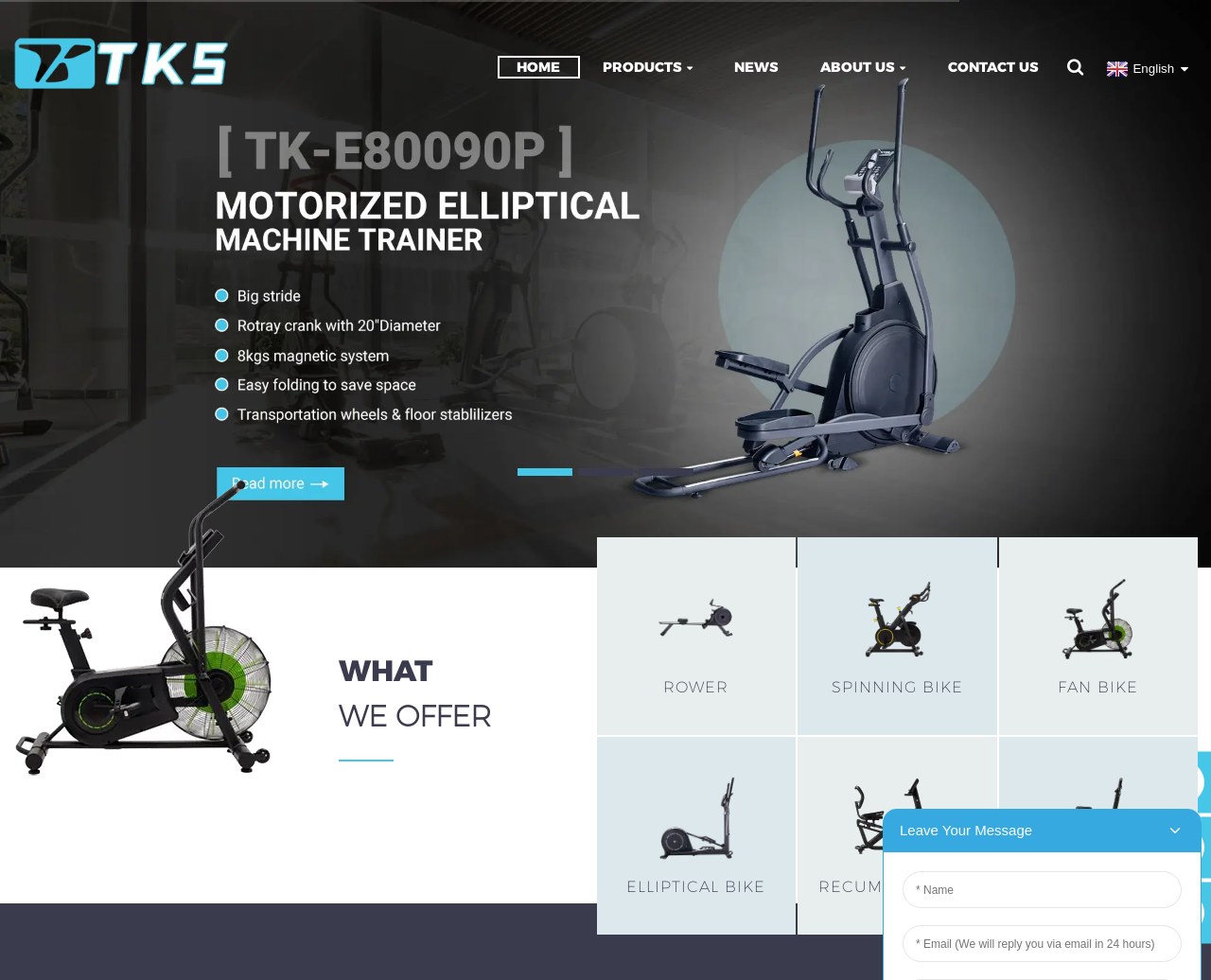Pinpoint the bounding box coordinates of the element you need to click to execute the following instruction: "Read about Maskerade Coupon Code". The bounding box should be represented by four float numbers between 0 and 1, in the format [left, top, right, bottom].

None